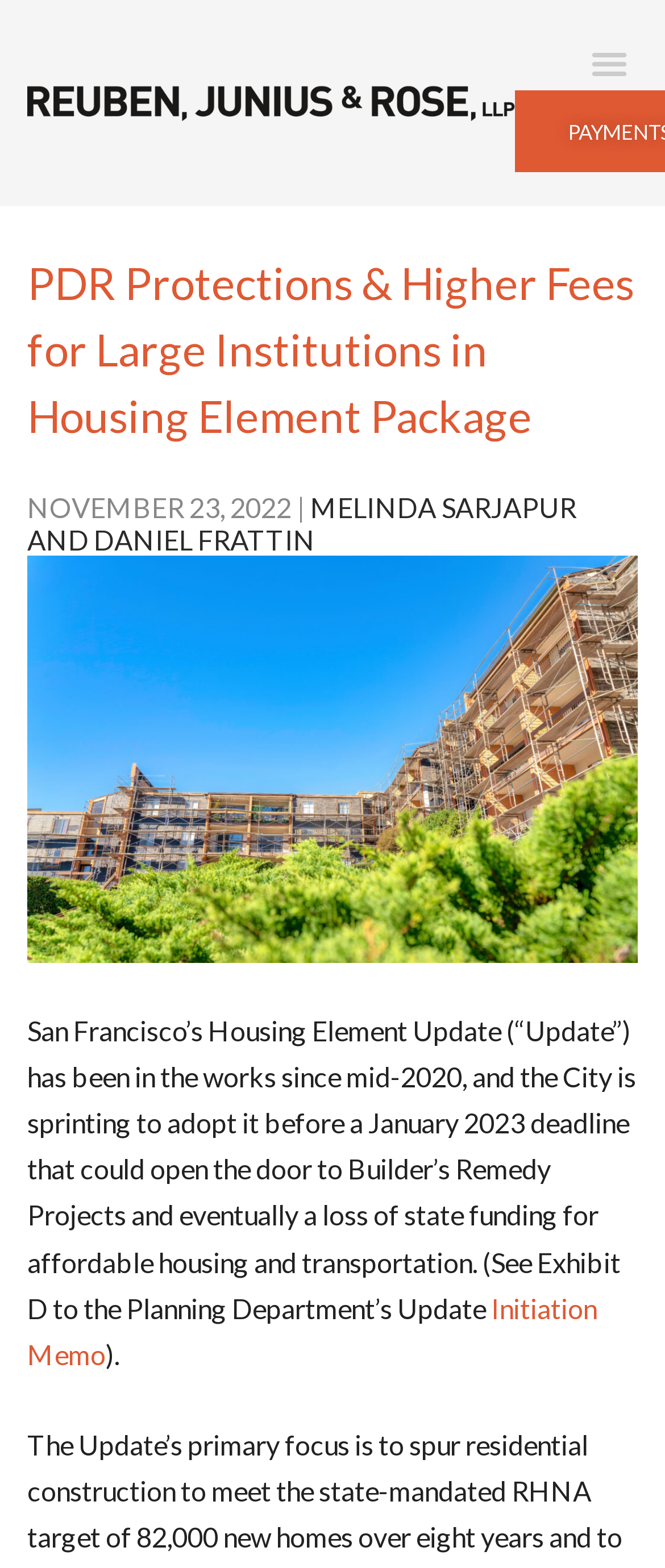Elaborate on the different components and information displayed on the webpage.

The webpage is about the #IMP Archives of Reuben, Junius & Rose, LLP. At the top left, there is a link, and on the top right, there is a button labeled "Menu Toggle". Below the button, there is a header section that spans the entire width of the page. 

In the header section, there is a heading that reads "PDR Protections & Higher Fees for Large Institutions in Housing Element Package", which is a link. Below the heading, there is a time stamp "NOVEMBER 23, 2022", followed by a vertical line and the authors' names "MELINDA SARJAPUR AND DANIEL FRATTIN". 

To the right of the authors' names, there is an image related to "PDR". Below the image, there is a block of text that discusses San Francisco's Housing Element Update, its adoption deadline, and its potential impact on affordable housing and transportation. The text also references an "Initiation Memo", which is a link. The text ends with a period.